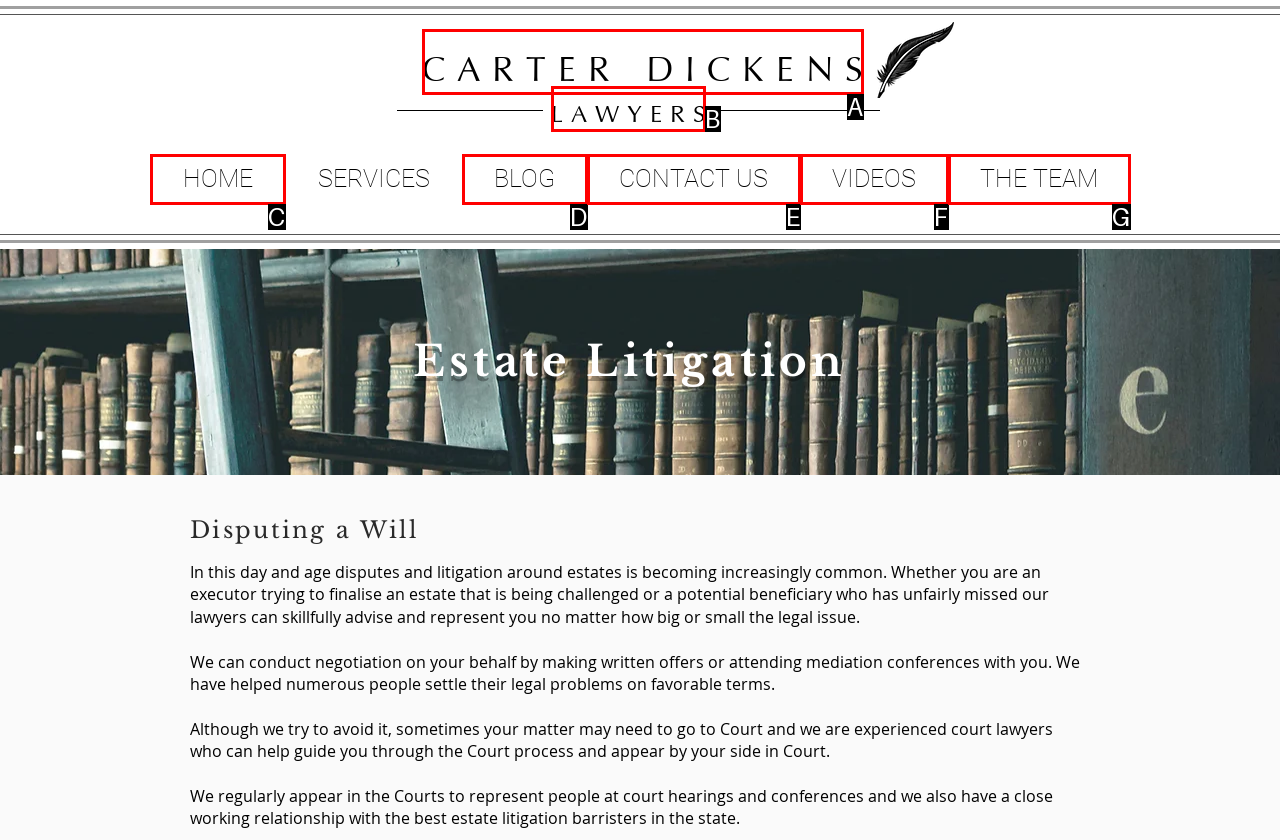From the options provided, determine which HTML element best fits the description: CONTACT US. Answer with the correct letter.

E